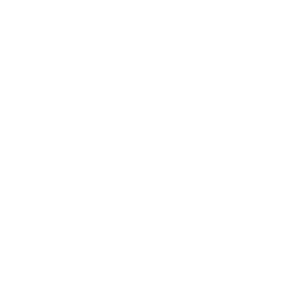Give an in-depth description of what is happening in the image.

The image features the "Honeywell Heat Genius Ceramic Portable Heater," a compact and effective heating solution designed for personal or small space use. It showcases a sleek design, highlighting its ceramic heating technology which promises efficient warmth. This heater is well-regarded for its portability and user-friendly features, making it an ideal choice for anyone looking to stay cozy during cooler months. The accompanying text emphasizes its popularity and reliability as evidenced by positive customer feedback, reinforcing its status as a trusted product in the home heating category.